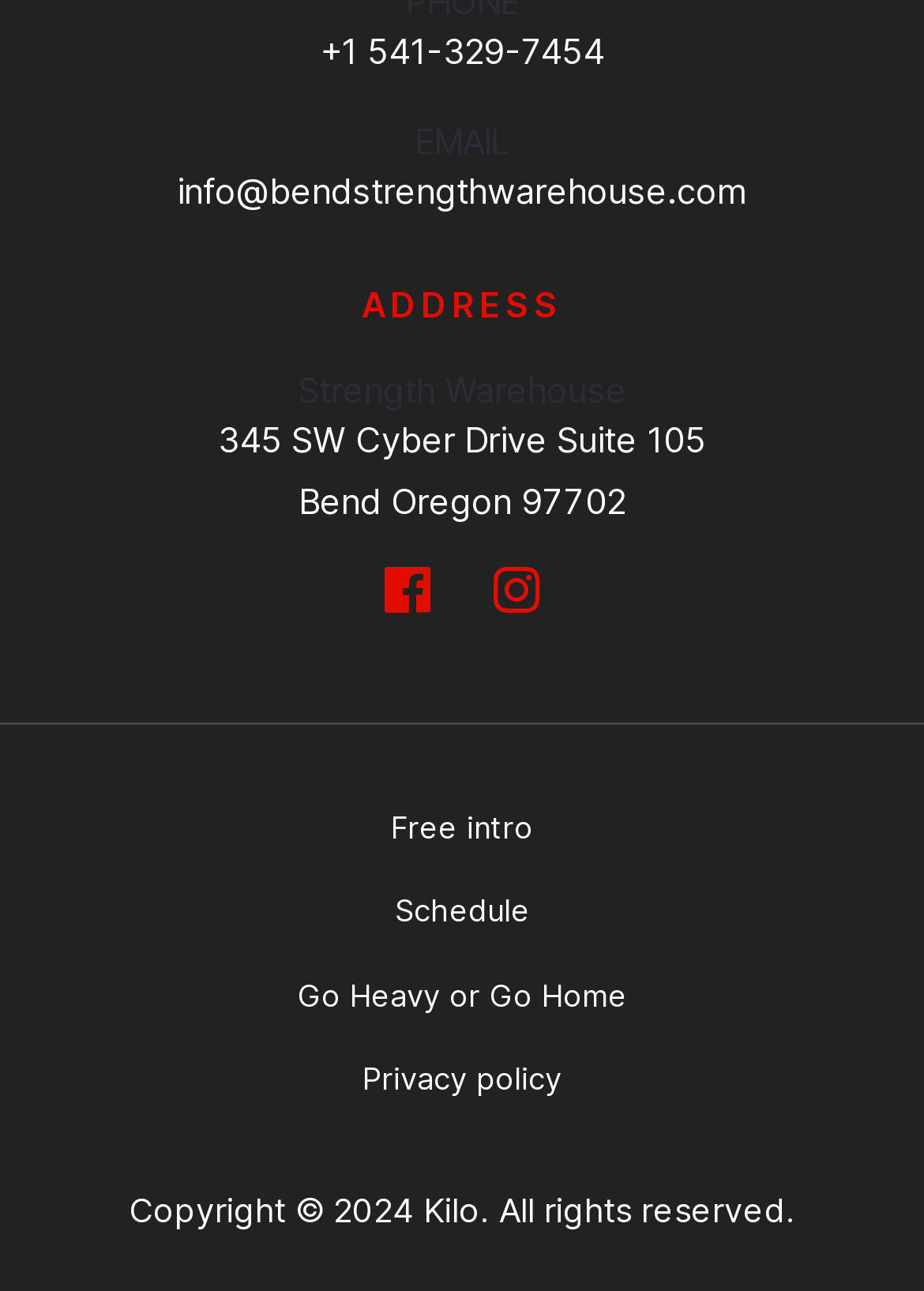Can you specify the bounding box coordinates for the region that should be clicked to fulfill this instruction: "Send an email".

[0.191, 0.132, 0.809, 0.165]